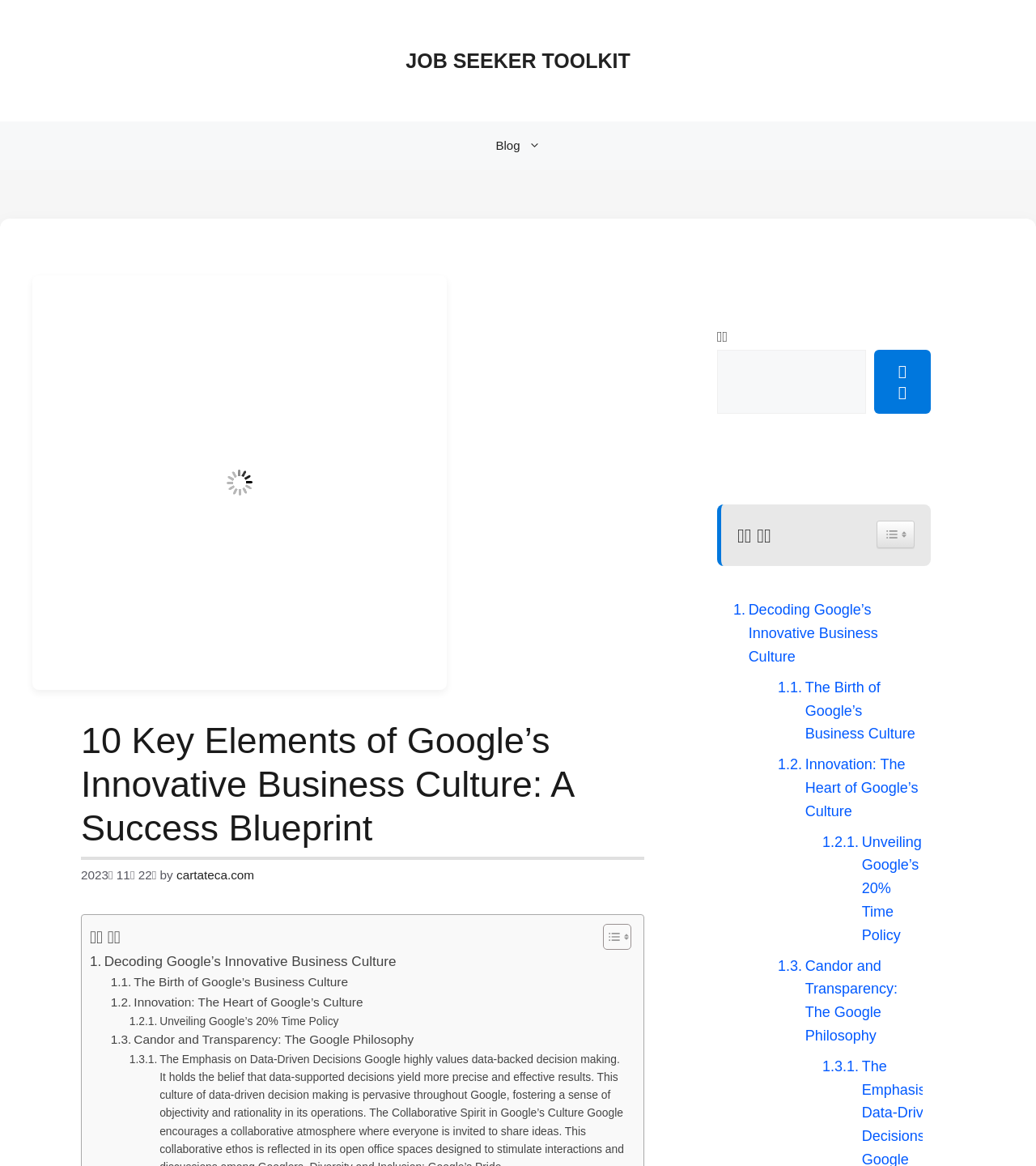Identify the bounding box of the HTML element described here: "검색". Provide the coordinates as four float numbers between 0 and 1: [left, top, right, bottom].

[0.844, 0.3, 0.898, 0.355]